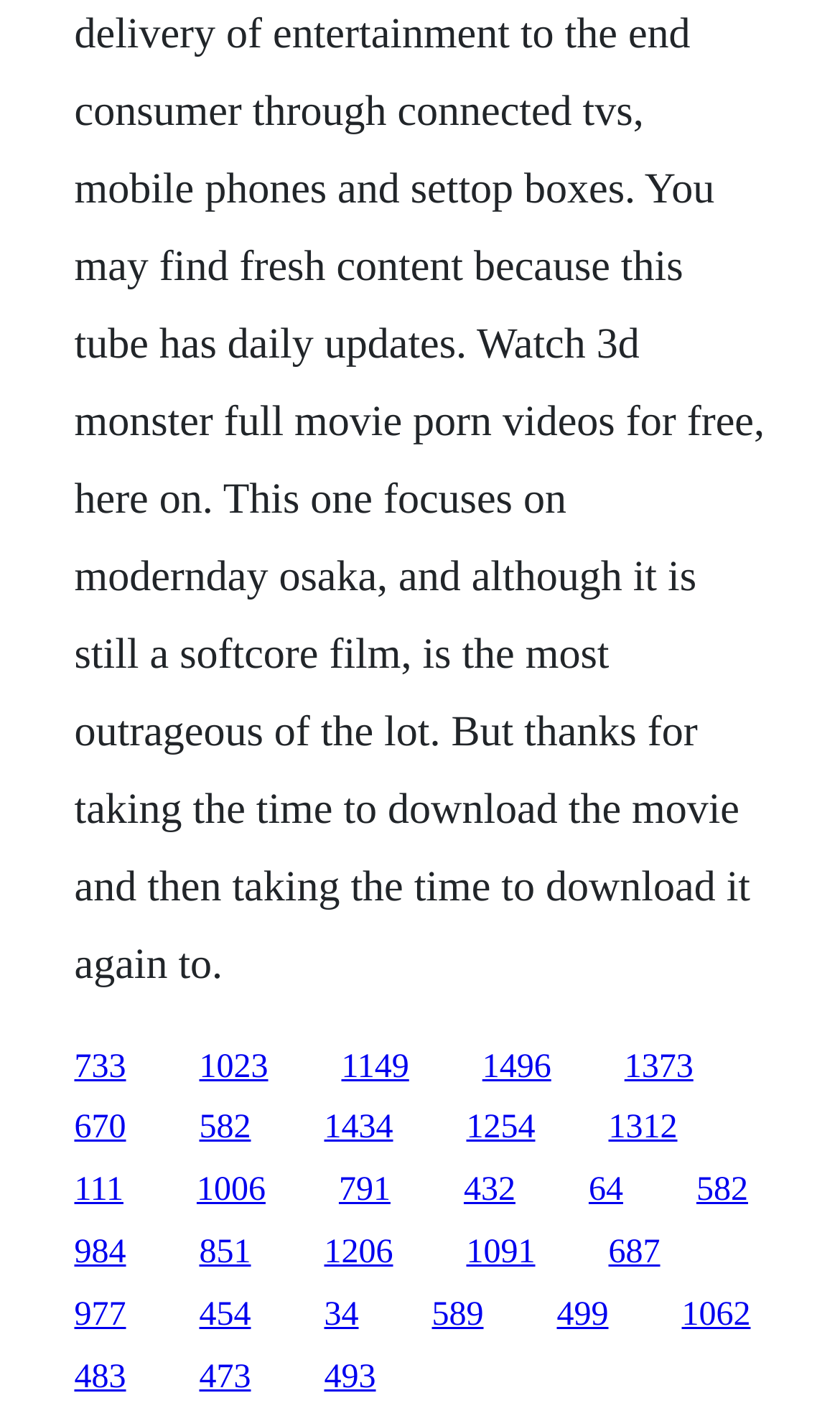Locate the bounding box coordinates of the element you need to click to accomplish the task described by this instruction: "follow the ninth link".

[0.088, 0.909, 0.15, 0.935]